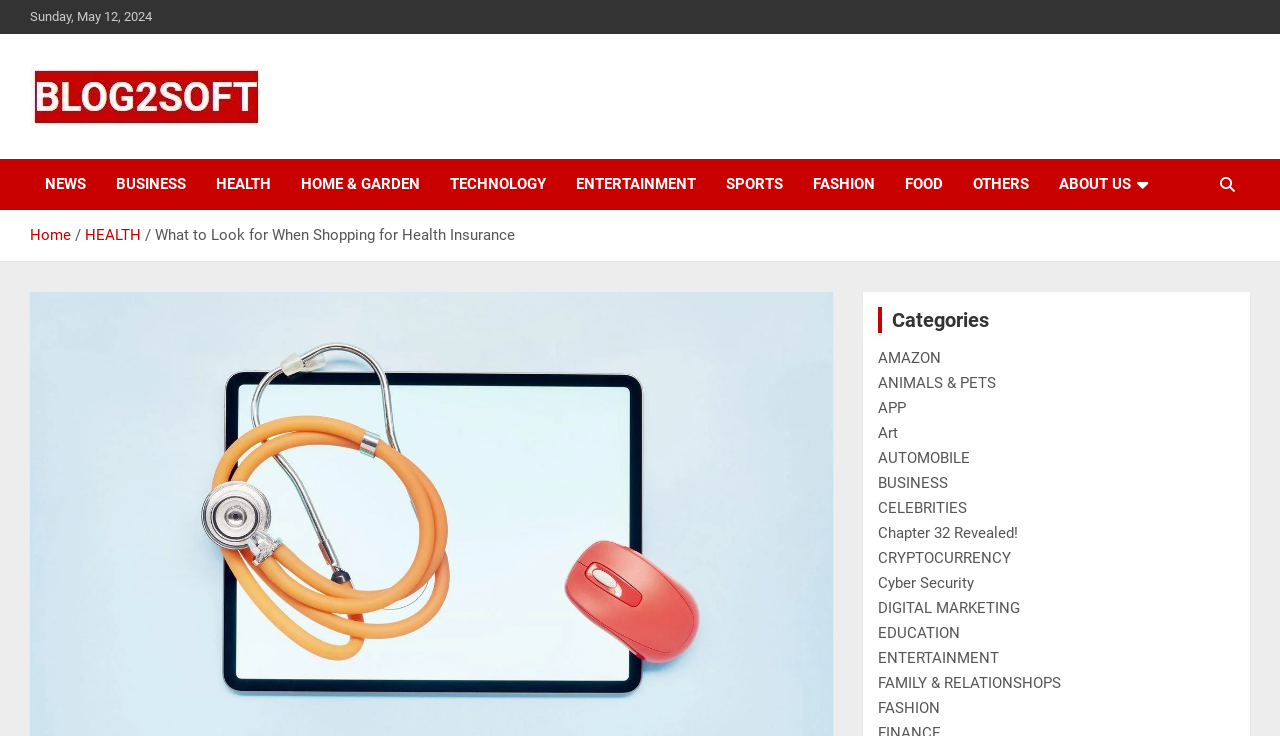Pinpoint the bounding box coordinates of the element to be clicked to execute the instruction: "Click the AMAZON link".

[0.686, 0.474, 0.735, 0.499]